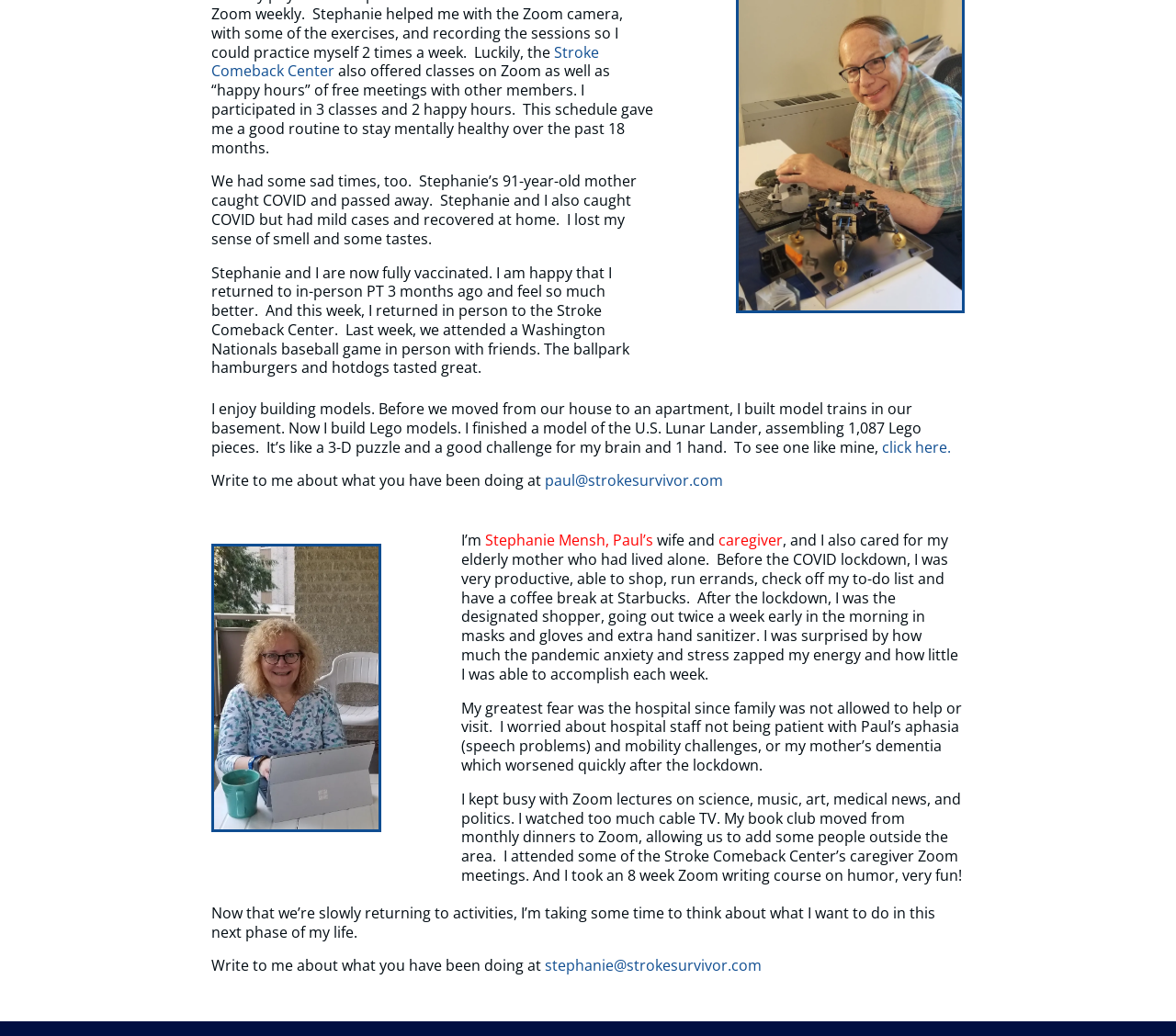What is the name of the center mentioned in the webpage?
Based on the image, provide your answer in one word or phrase.

Stroke Comeback Center